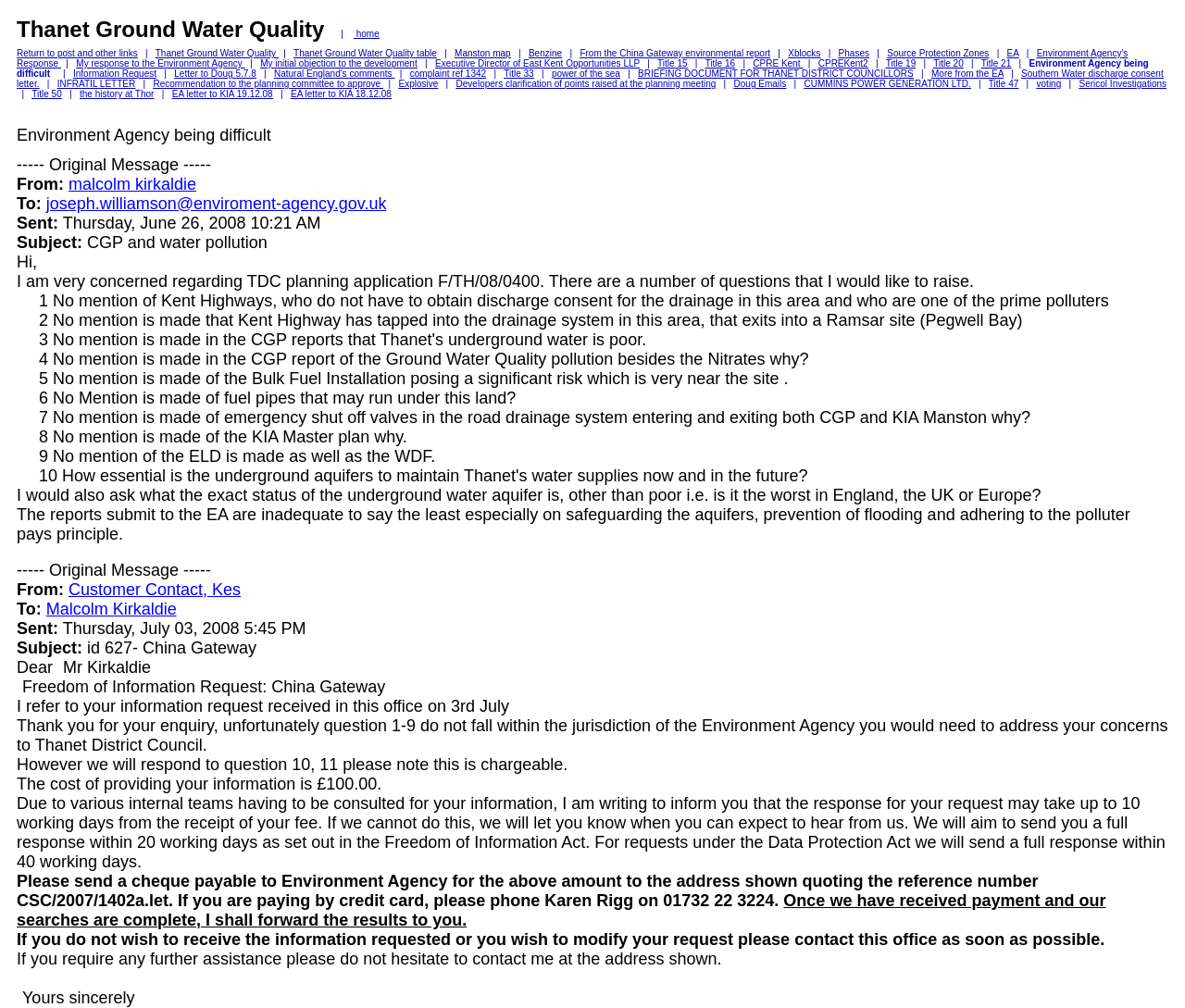Locate the bounding box coordinates for the element described below: "INFRATIL LETTER". The coordinates must be four float values between 0 and 1, formatted as [left, top, right, bottom].

[0.048, 0.078, 0.114, 0.088]